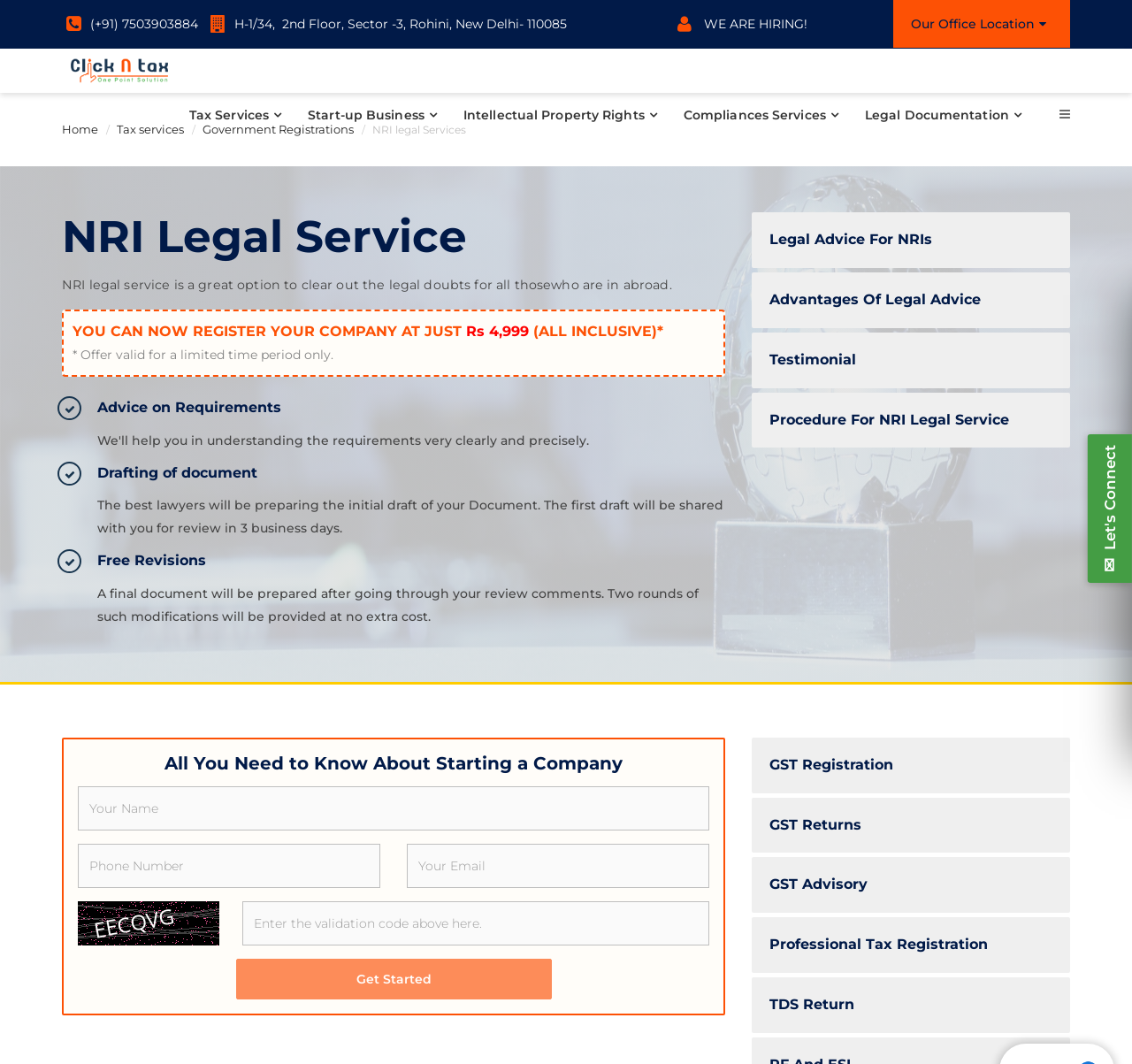Identify and generate the primary title of the webpage.

NRI Legal Service